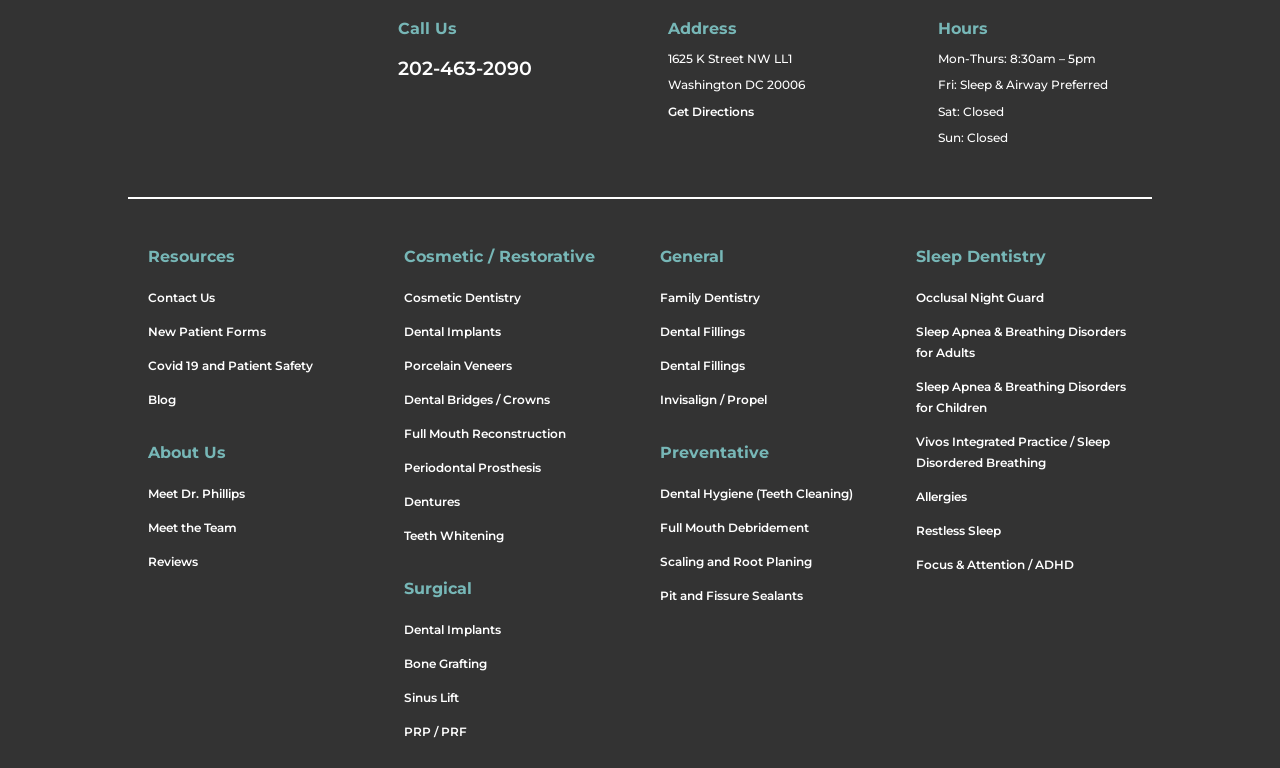Extract the bounding box coordinates of the UI element described: "Family Dentistry". Provide the coordinates in the format [left, top, right, bottom] with values ranging from 0 to 1.

[0.516, 0.378, 0.594, 0.397]